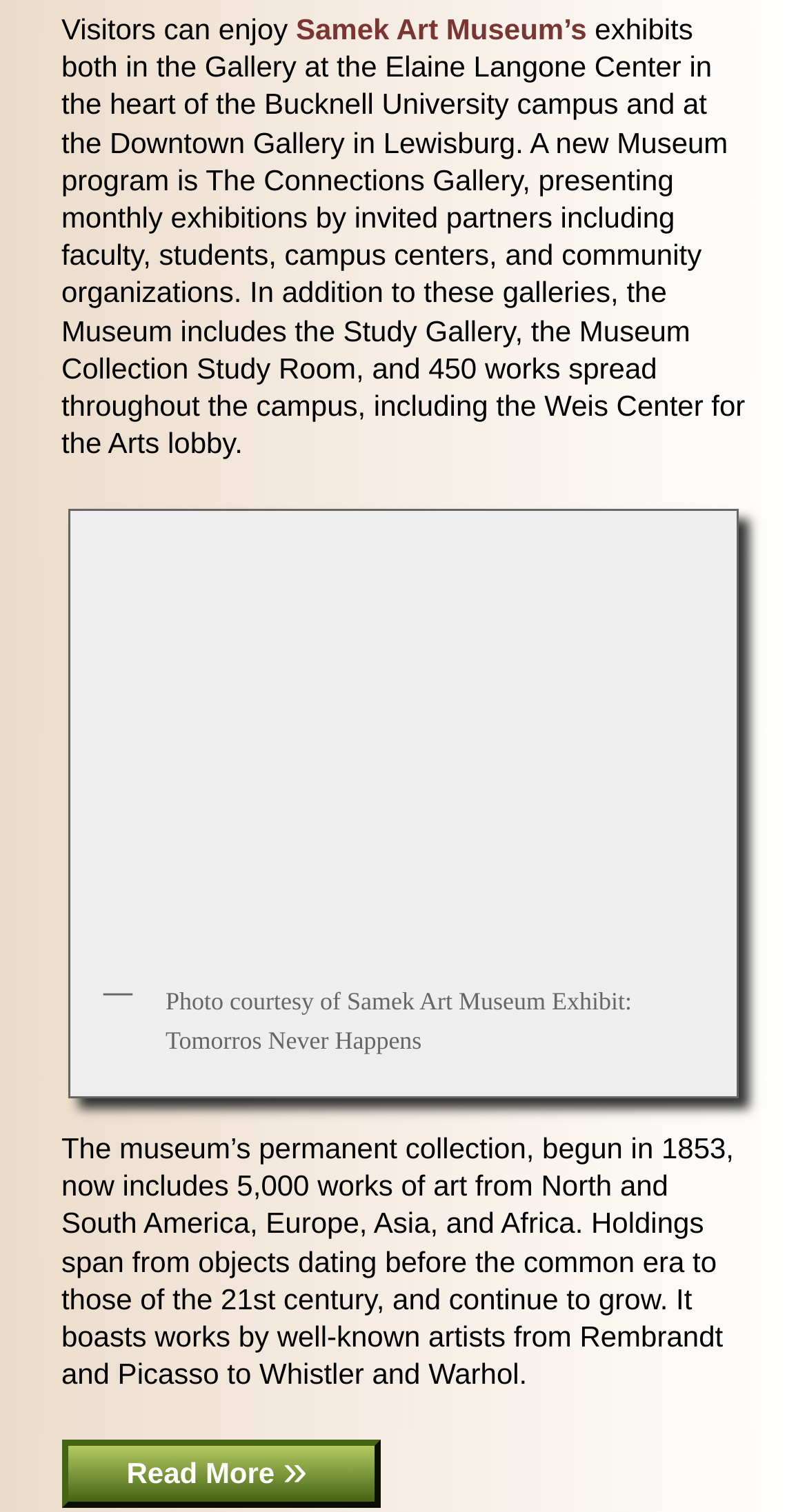How many links are there under 'THE AREA' section?
Please provide a single word or phrase in response based on the screenshot.

6